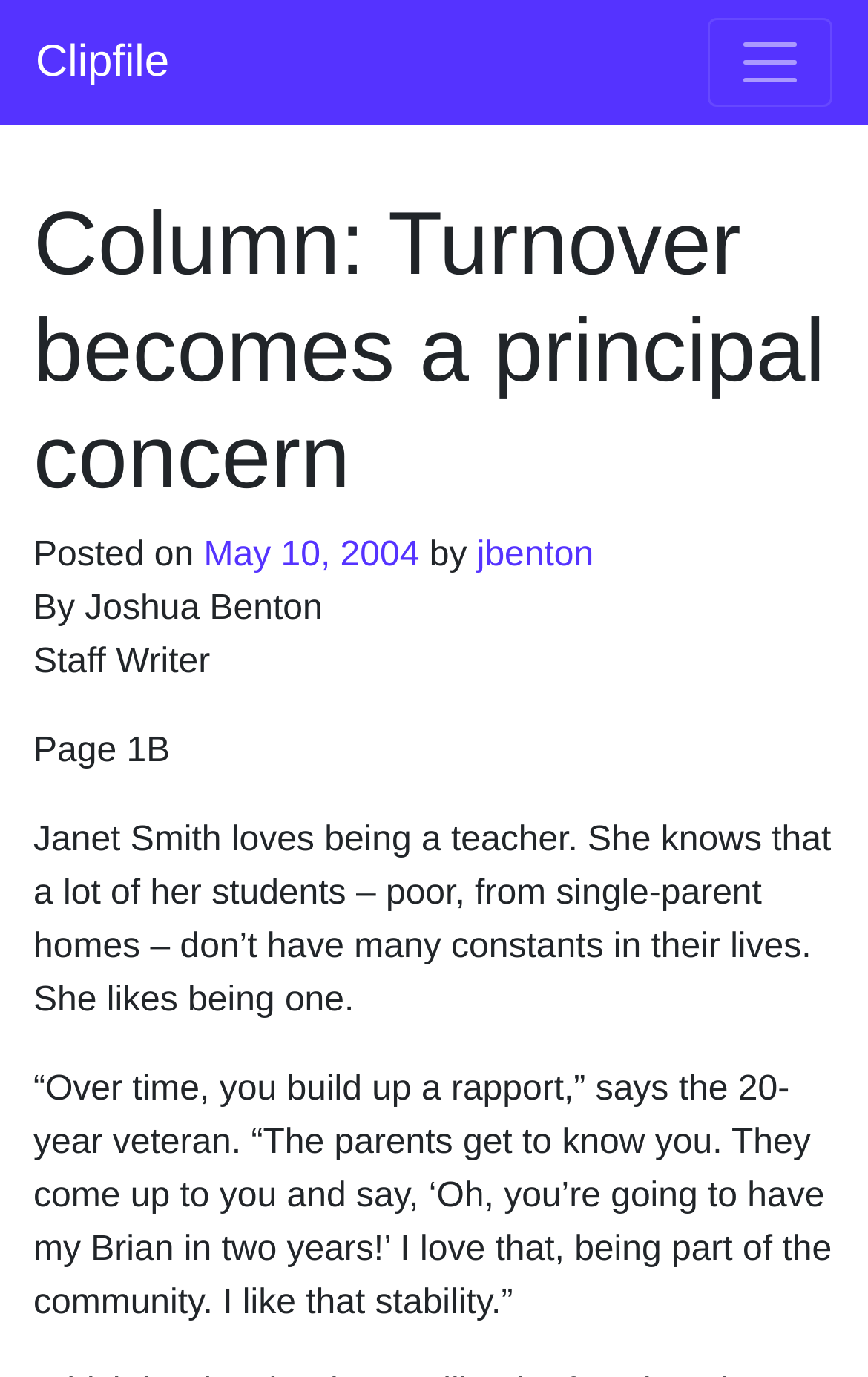Using the element description Clipfile, predict the bounding box coordinates for the UI element. Provide the coordinates in (top-left x, top-left y, bottom-right x, bottom-right y) format with values ranging from 0 to 1.

[0.041, 0.013, 0.195, 0.078]